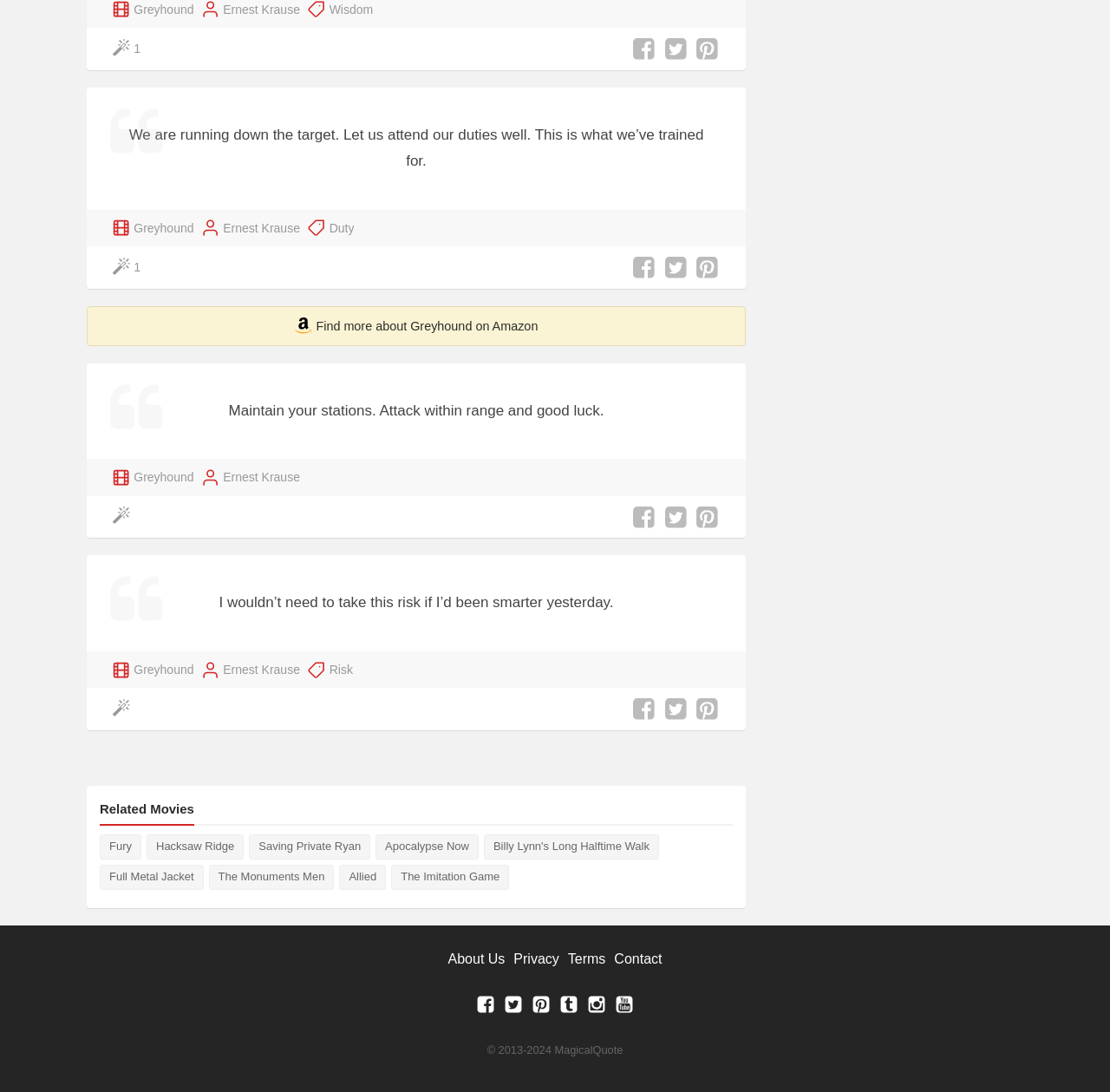How many images are there on the page?
Based on the visual content, answer with a single word or a brief phrase.

6